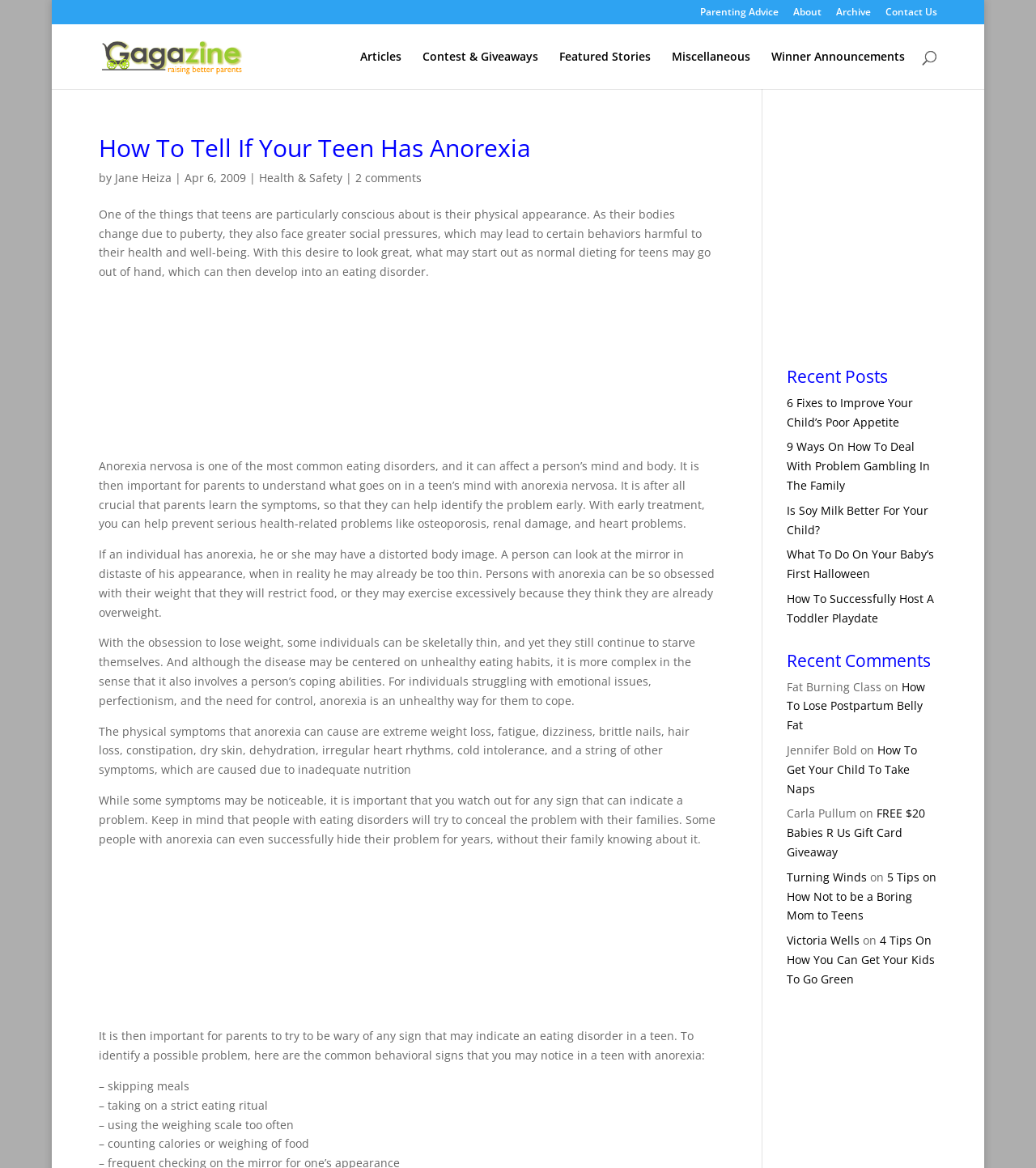Locate the bounding box of the UI element described by: "aria-label="Advertisement" name="aswift_1" title="Advertisement"" in the given webpage screenshot.

[0.103, 0.743, 0.683, 0.872]